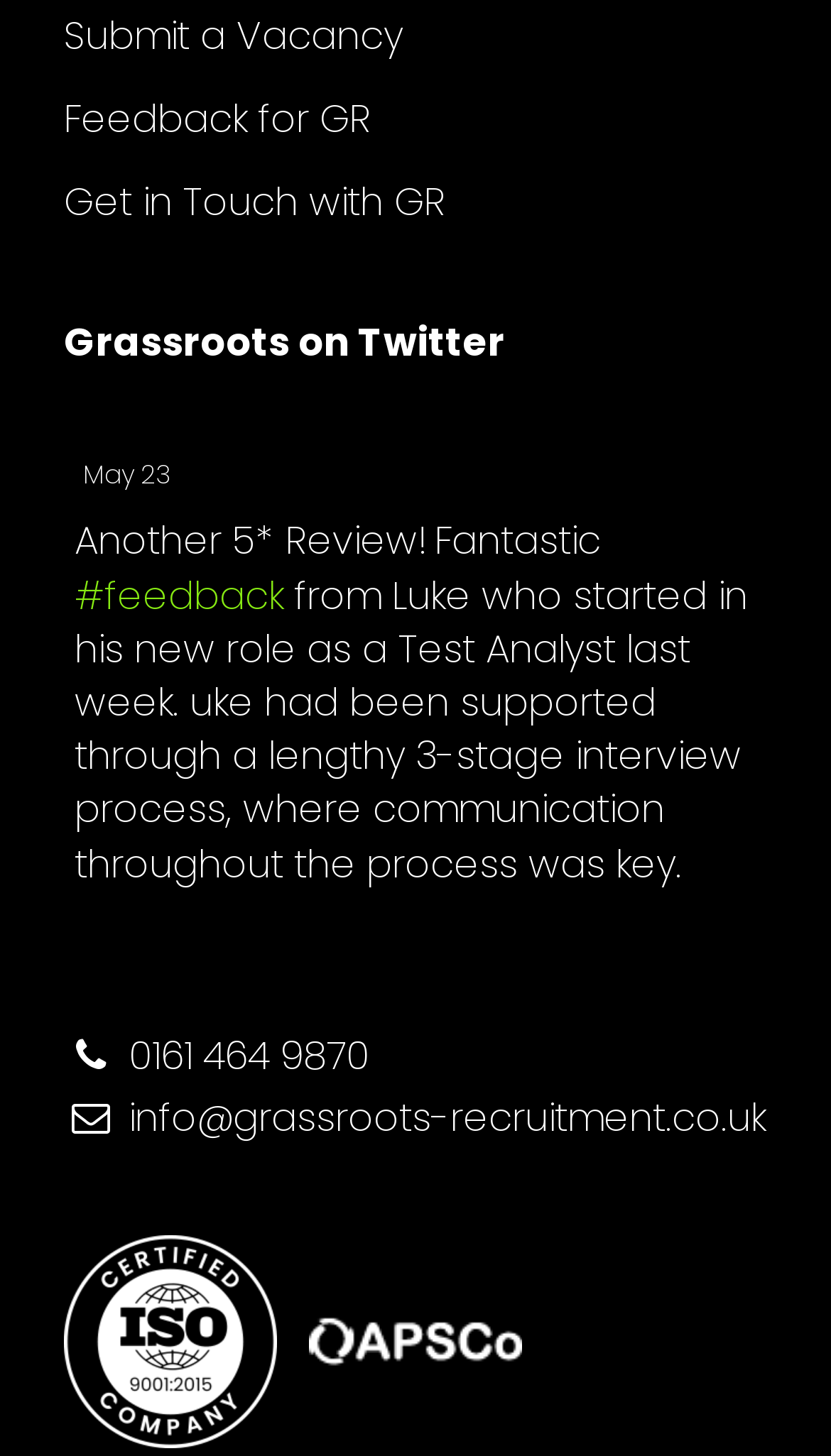Indicate the bounding box coordinates of the clickable region to achieve the following instruction: "Get in touch with GR."

[0.077, 0.12, 0.536, 0.157]